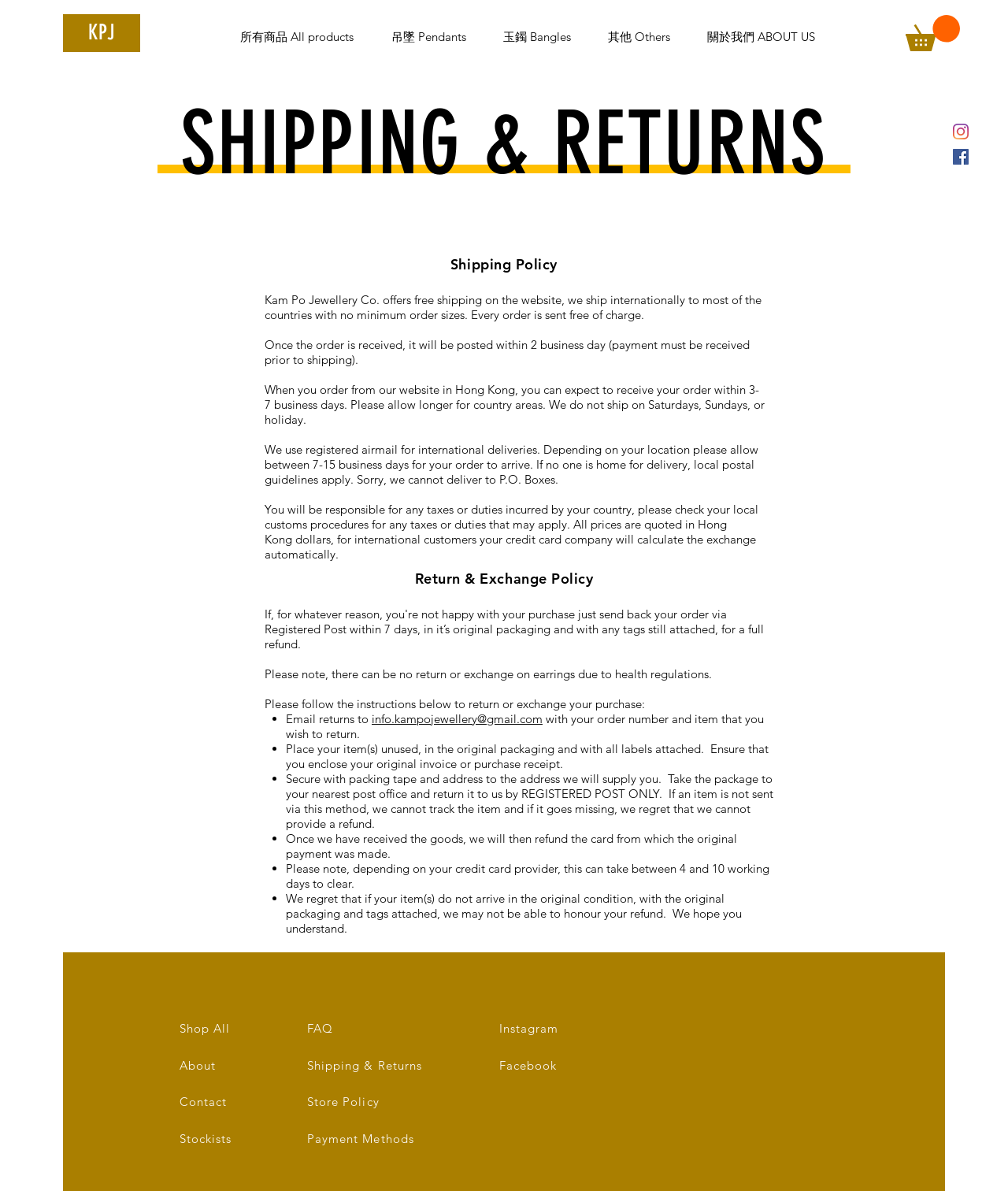How long does it take to receive an order in Hong Kong?
Answer the question with just one word or phrase using the image.

3-7 business days